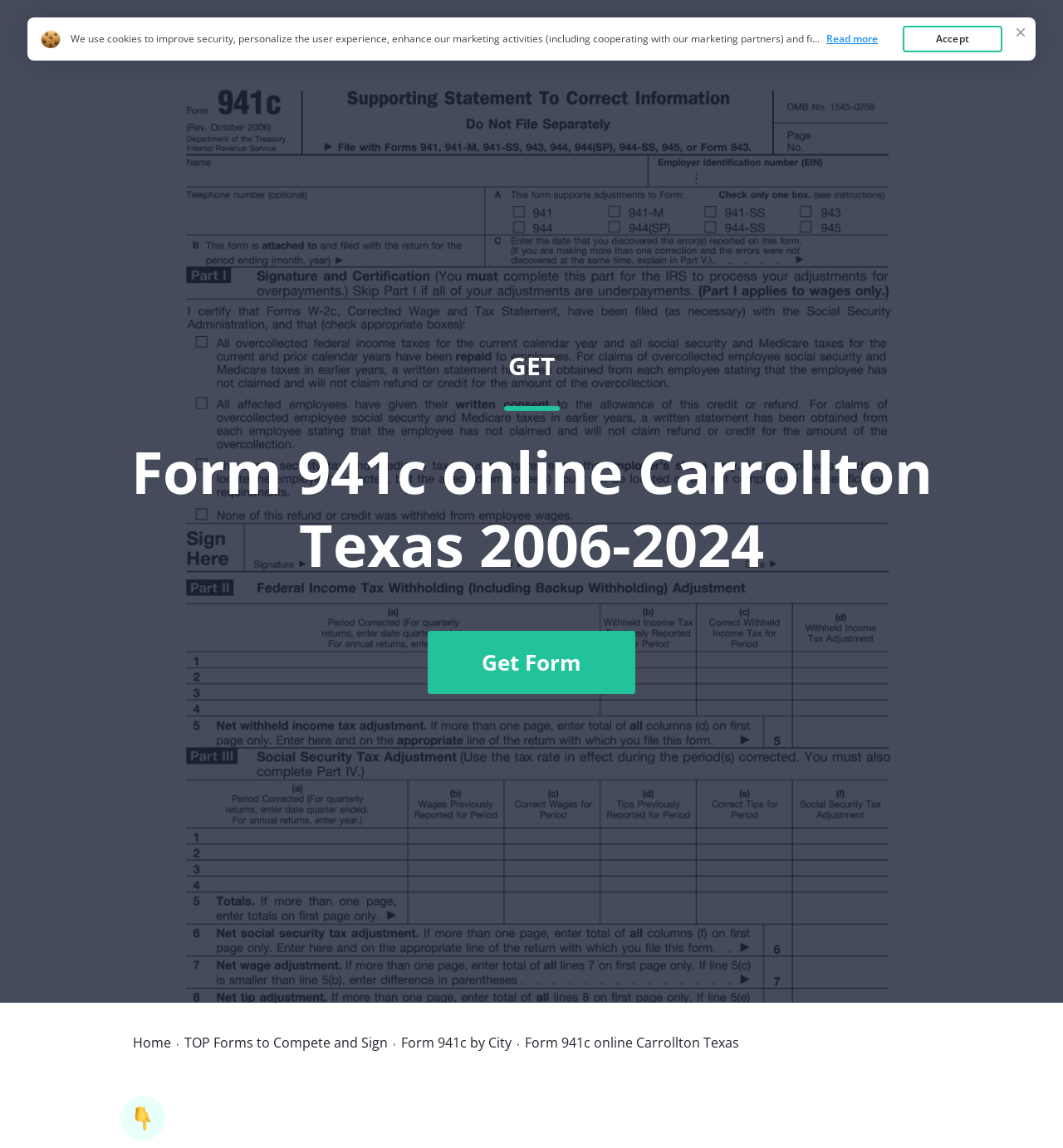Give a concise answer of one word or phrase to the question: 
What is the year range for the form on this webpage?

2006-2024